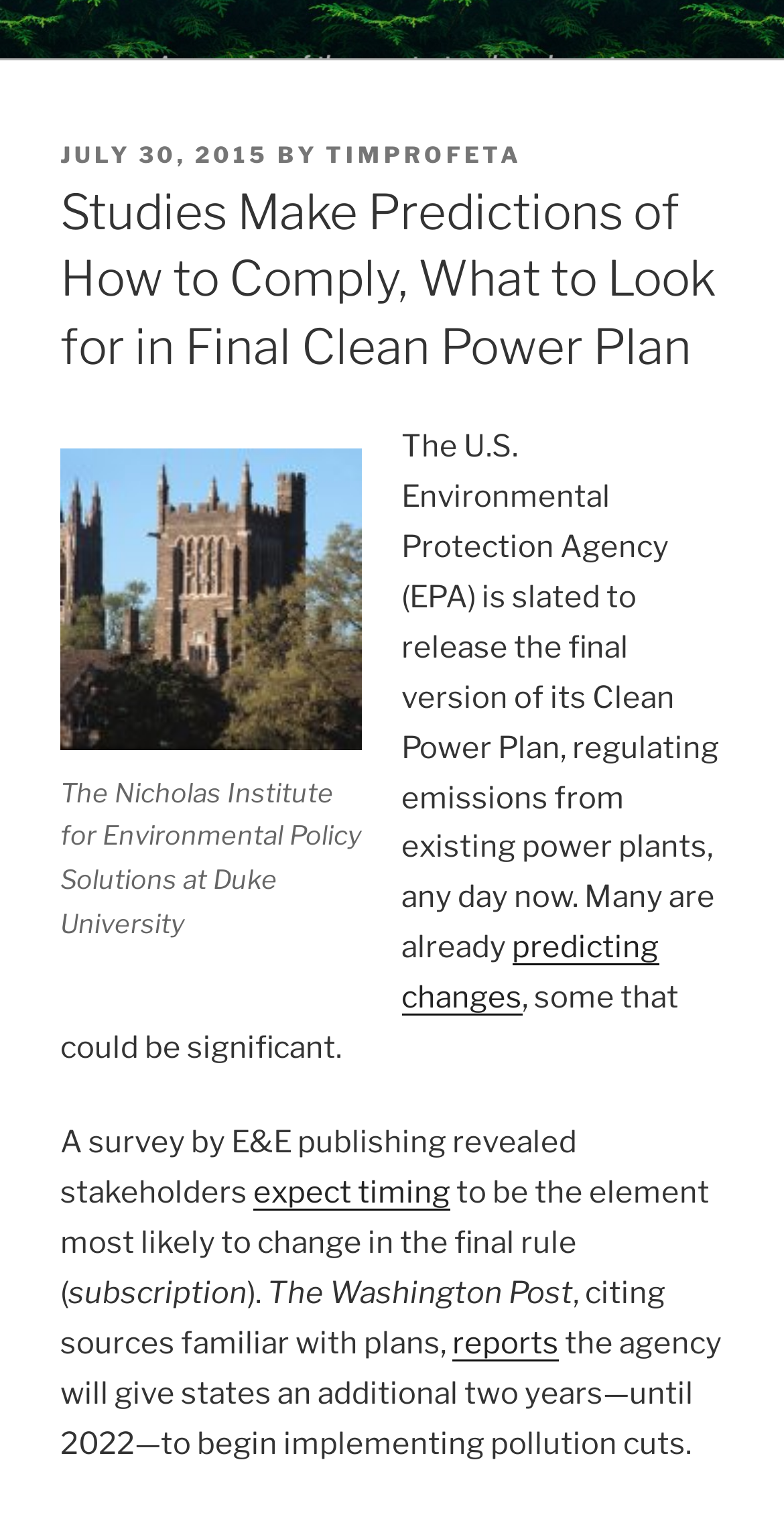What is the additional time given to states to begin implementing pollution cuts?
Could you give a comprehensive explanation in response to this question?

I found the additional time given to states by reading the text which cites The Washington Post and reports that the agency will give states an additional two years—until 2022—to begin implementing pollution cuts.